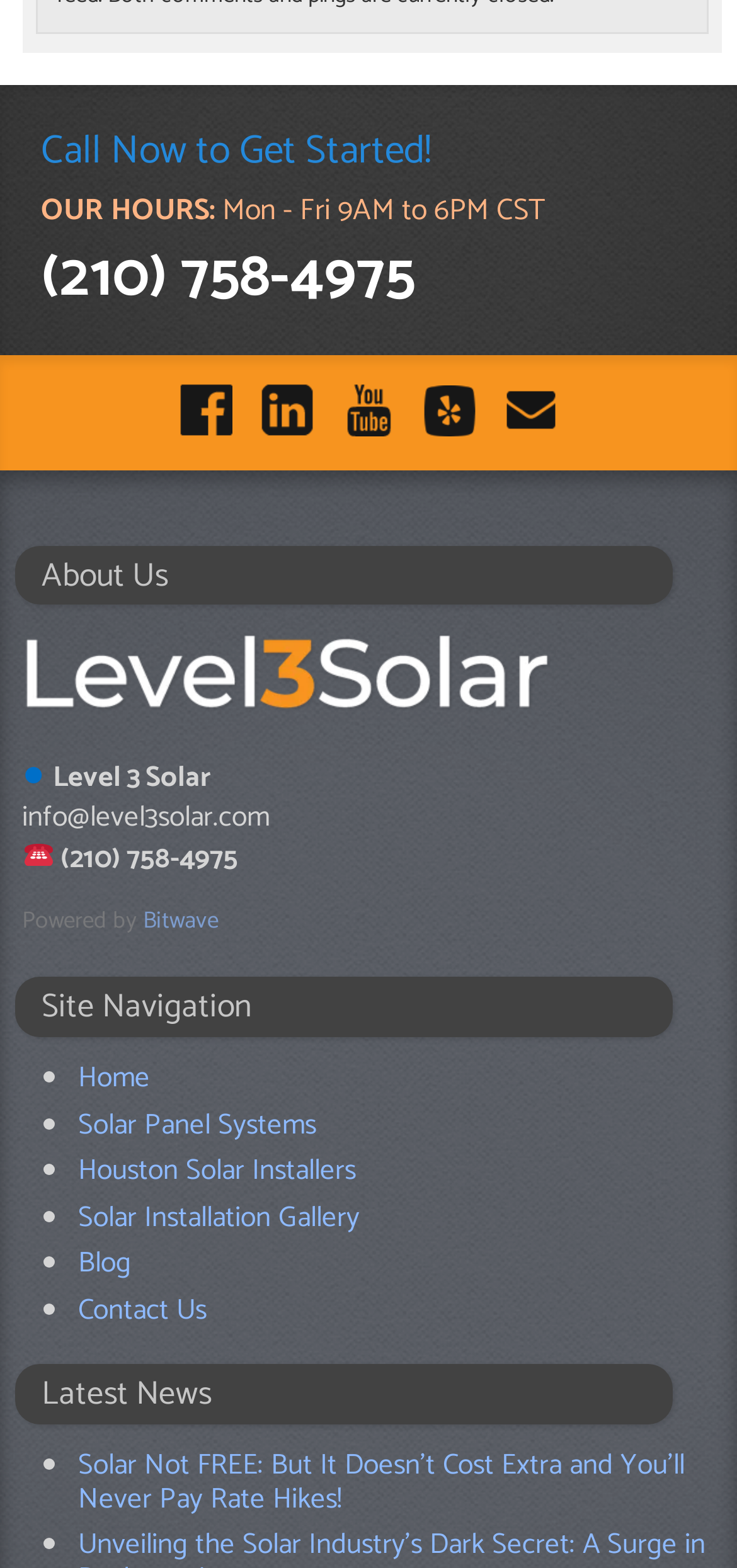What is the title of the section that lists the company's services?
Provide a well-explained and detailed answer to the question.

The title of the section that lists the company's services can be found in the heading element with the text 'Site Navigation', which is located above the list of links to the company's services.